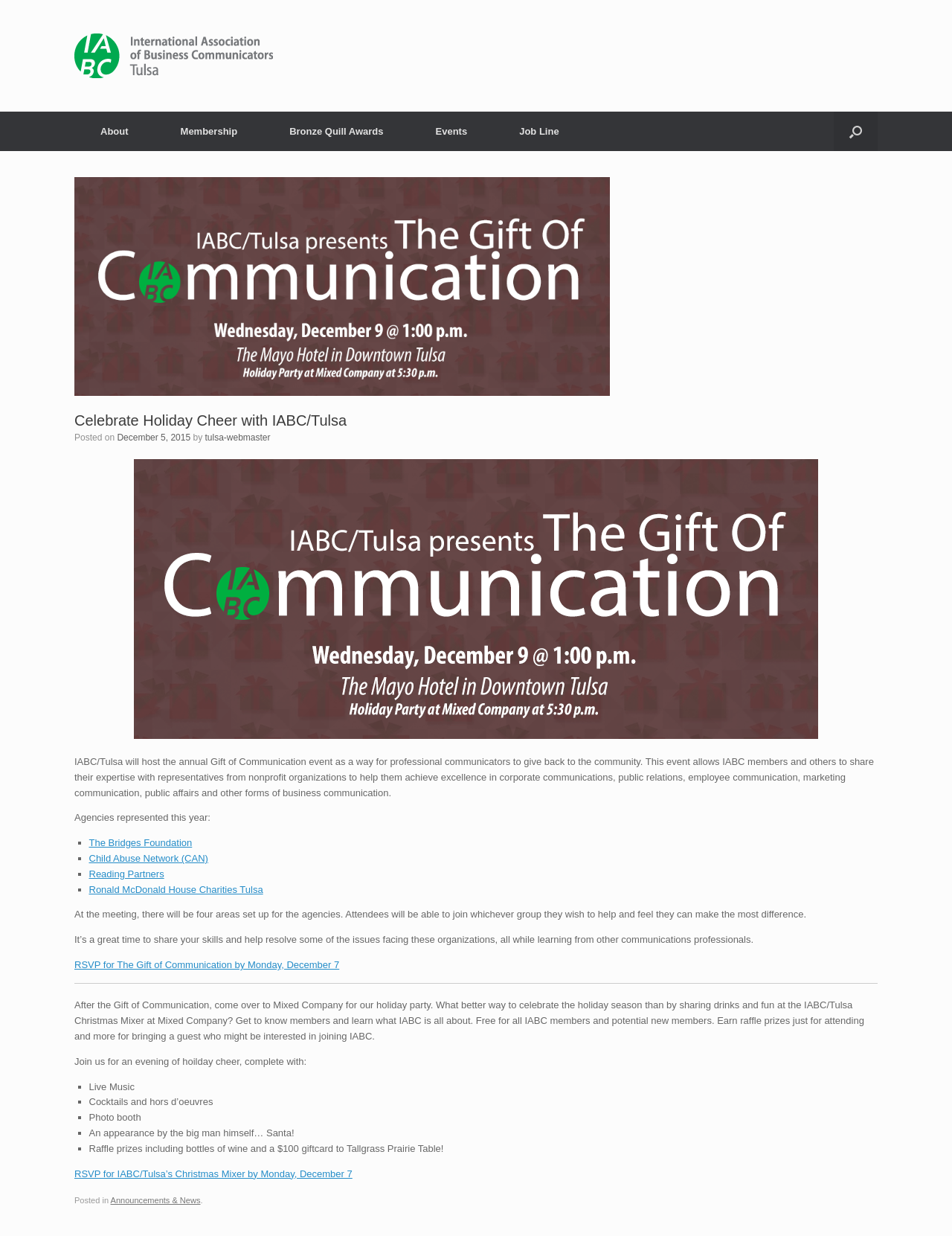Based on what you see in the screenshot, provide a thorough answer to this question: What is the purpose of the Gift of Communication event?

The purpose of the Gift of Communication event is to allow IABC members and others to share their expertise with representatives from nonprofit organizations to help them achieve excellence in corporate communications, public relations, employee communication, marketing communication, public affairs, and other forms of business communication.